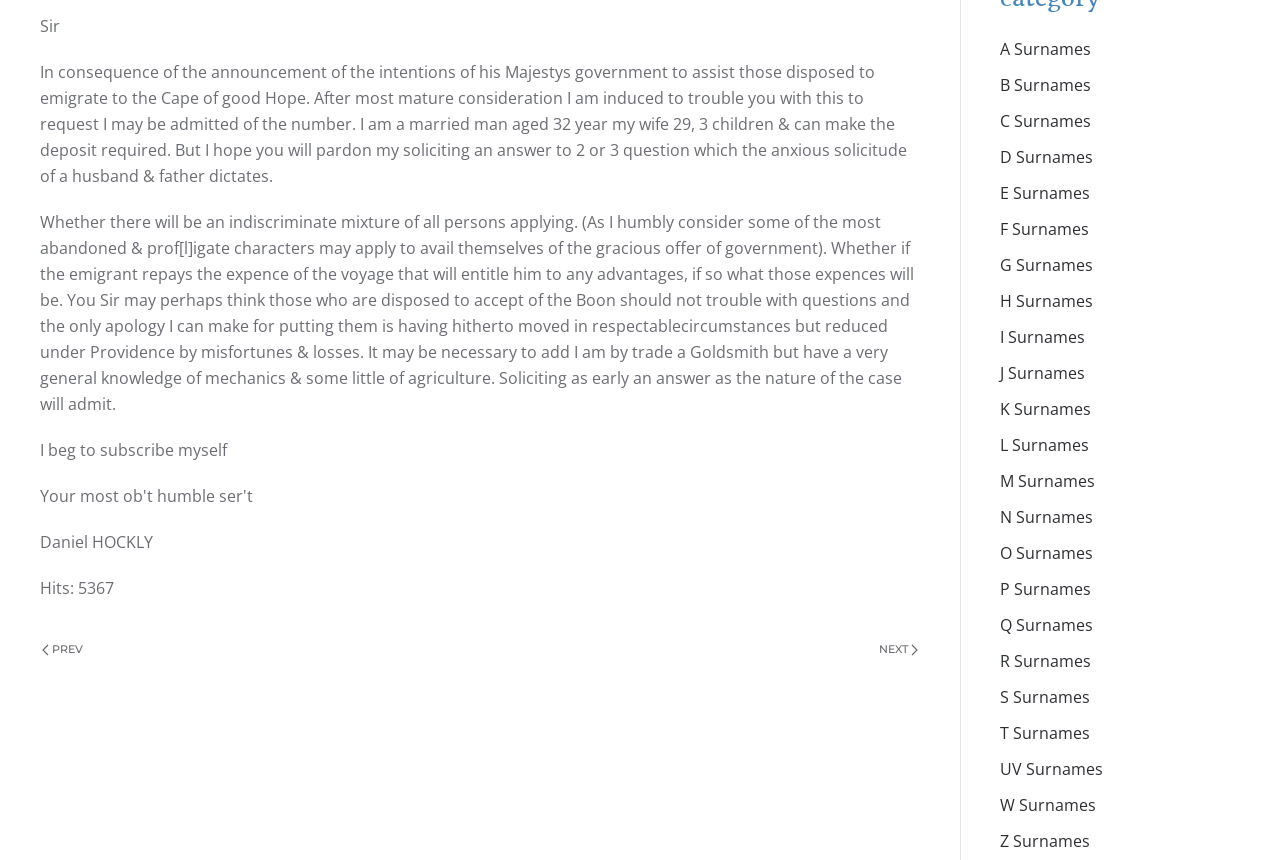Determine the bounding box of the UI component based on this description: "People’s United Bank". The bounding box coordinates should be four float values between 0 and 1, i.e., [left, top, right, bottom].

None